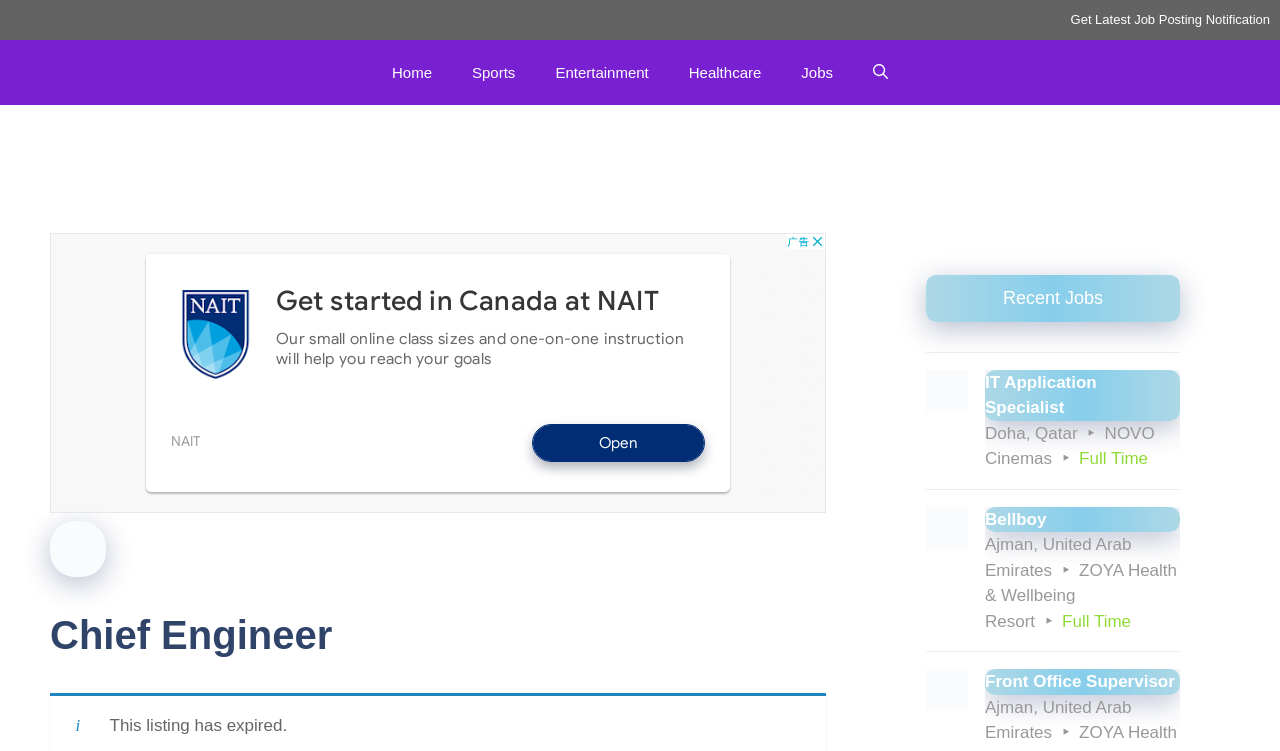Can you determine the bounding box coordinates of the area that needs to be clicked to fulfill the following instruction: "Go to Home"?

[0.291, 0.053, 0.353, 0.139]